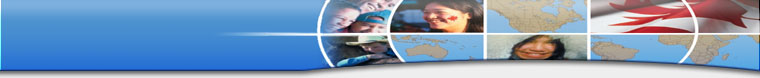Analyze the image and describe all key details you can observe.

The image features a vibrant and dynamic banner showcasing the theme of international dialogue and partnership. It includes a blue background that evokes a sense of openness and connection, interspersed with various photos of people, suggesting inclusivity and collaboration. The images, framed in circular motifs, reflect diverse faces that likely represent a community engaged in discussions and policy development. Additionally, a stylized map adds a geographical element, highlighting the global nature of the initiatives represented. This banner serves as a visual introduction to the "Discussion Forums for the Dialogue Paper," emphasizing the importance of shared experiences and diverse perspectives in fostering constructive dialogue at the Department of Foreign Affairs and International Trade.